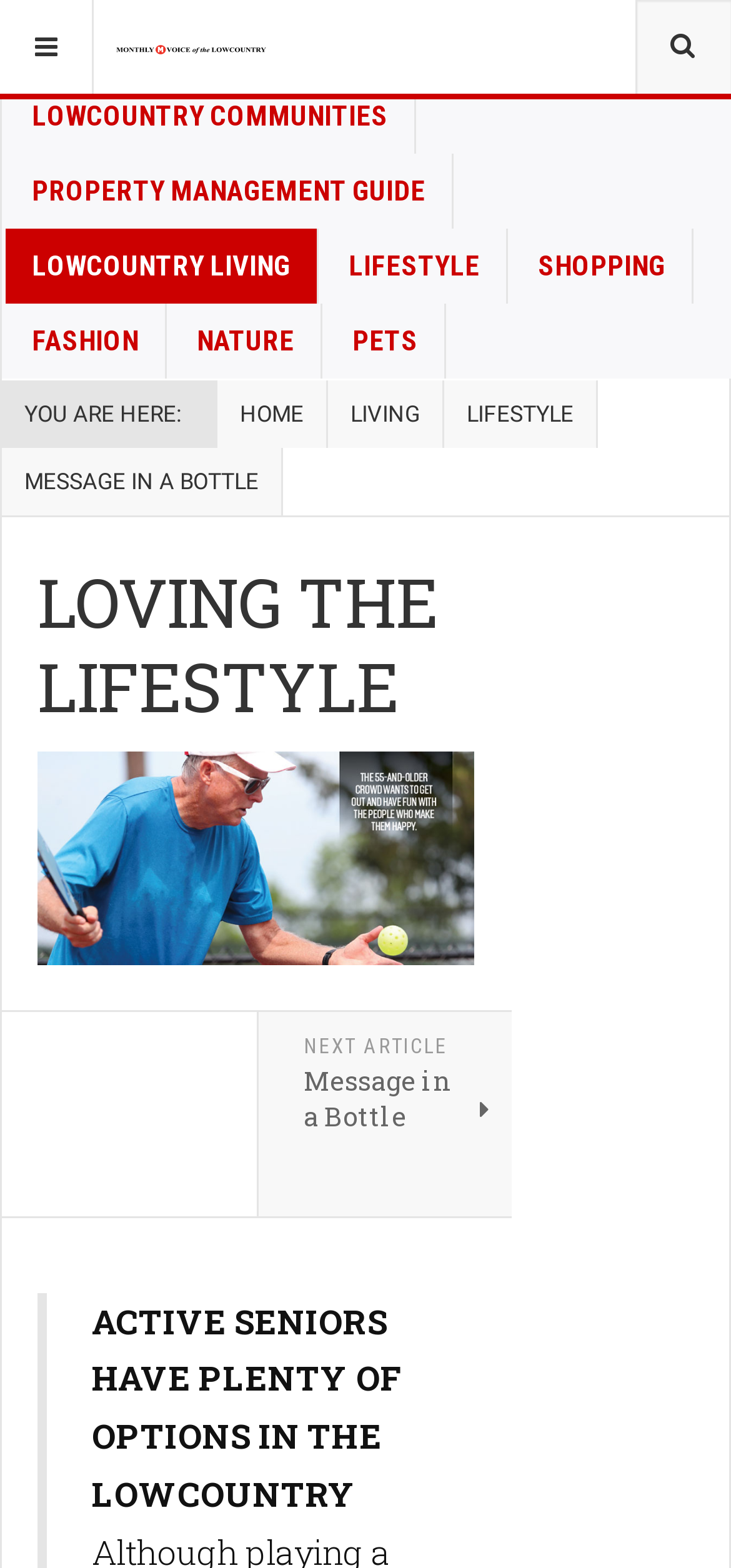Specify the bounding box coordinates of the area to click in order to follow the given instruction: "Visit 'Christmas'."

None